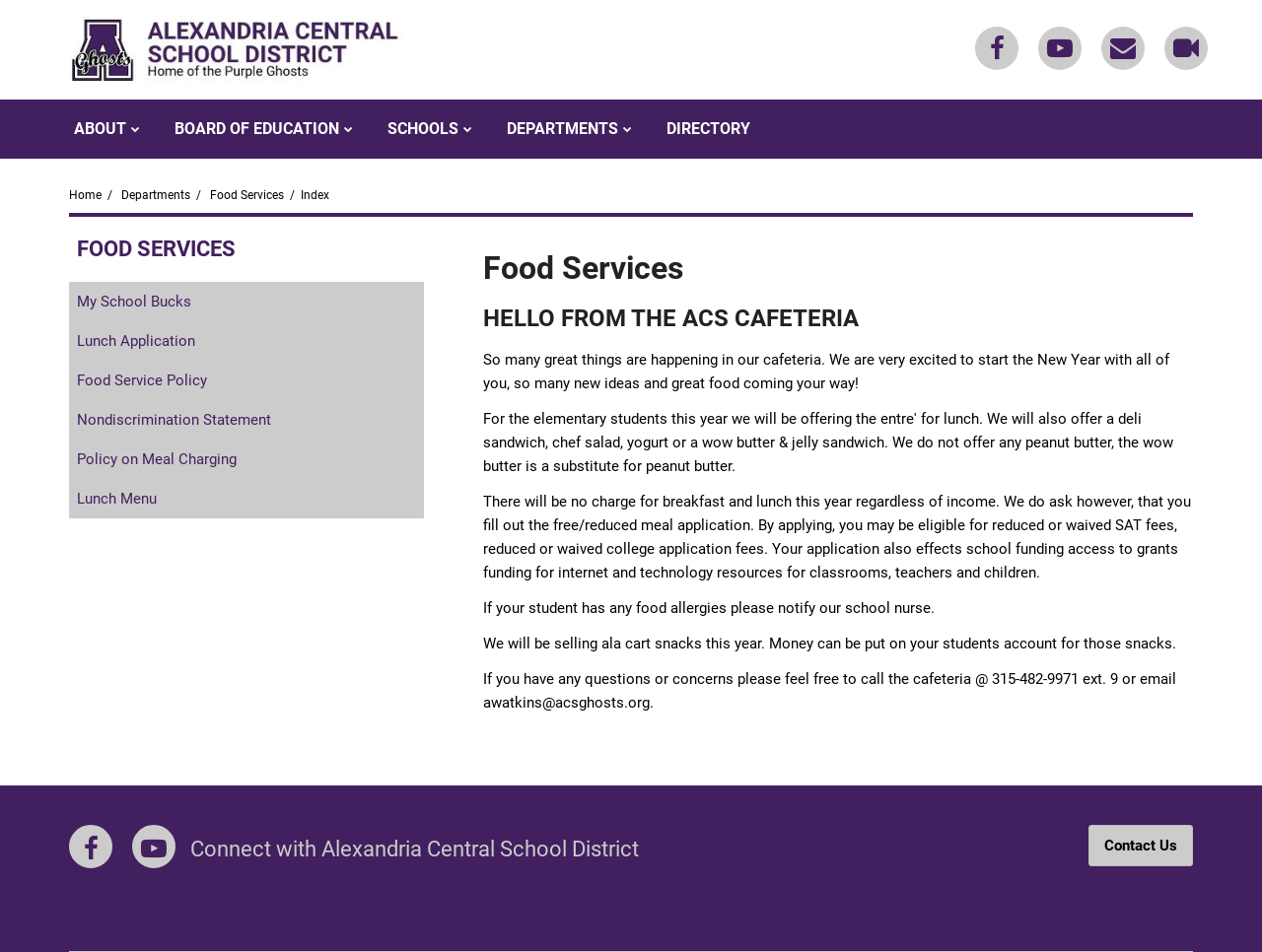What is the benefit of not charging for breakfast and lunch?
Look at the image and answer with only one word or phrase.

Regardless of income